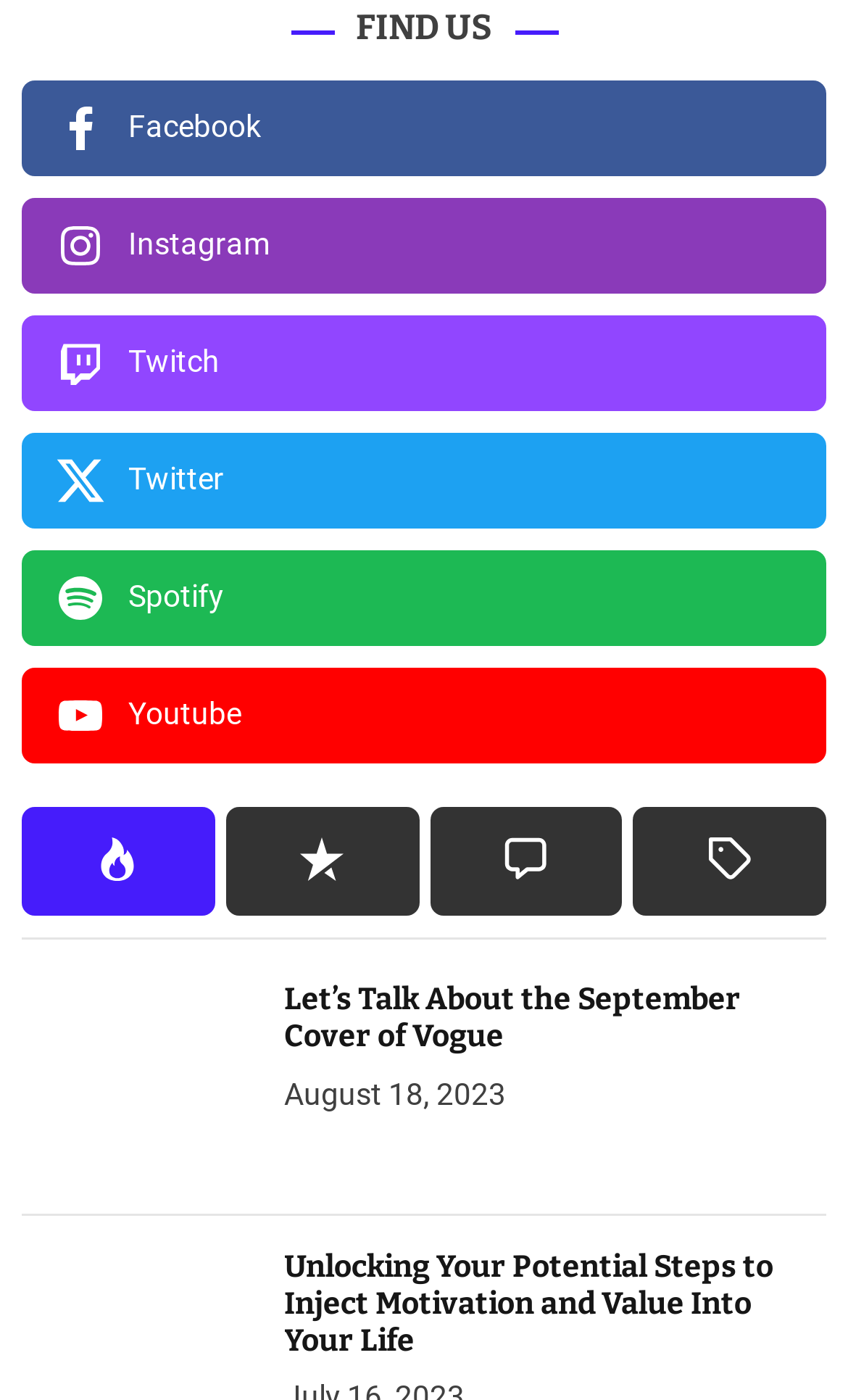Find the bounding box coordinates for the element that must be clicked to complete the instruction: "Click on Facebook link". The coordinates should be four float numbers between 0 and 1, indicated as [left, top, right, bottom].

[0.026, 0.058, 0.974, 0.126]